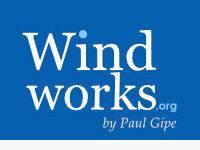Describe every aspect of the image in detail.

The image features the logo of "Wind Works," a platform created by Paul Gipe focused on renewable energy, particularly wind power. The logo is prominently displayed against a vibrant blue background, showcasing the text "Wind works.org" in a bold, modern font, complemented by the tagline "by Paul Gipe" at the bottom. This branding emphasizes a commitment to sustainable energy solutions and reflects the author's expertise in the field, making it instantly recognizable to those interested in renewable energy initiatives.